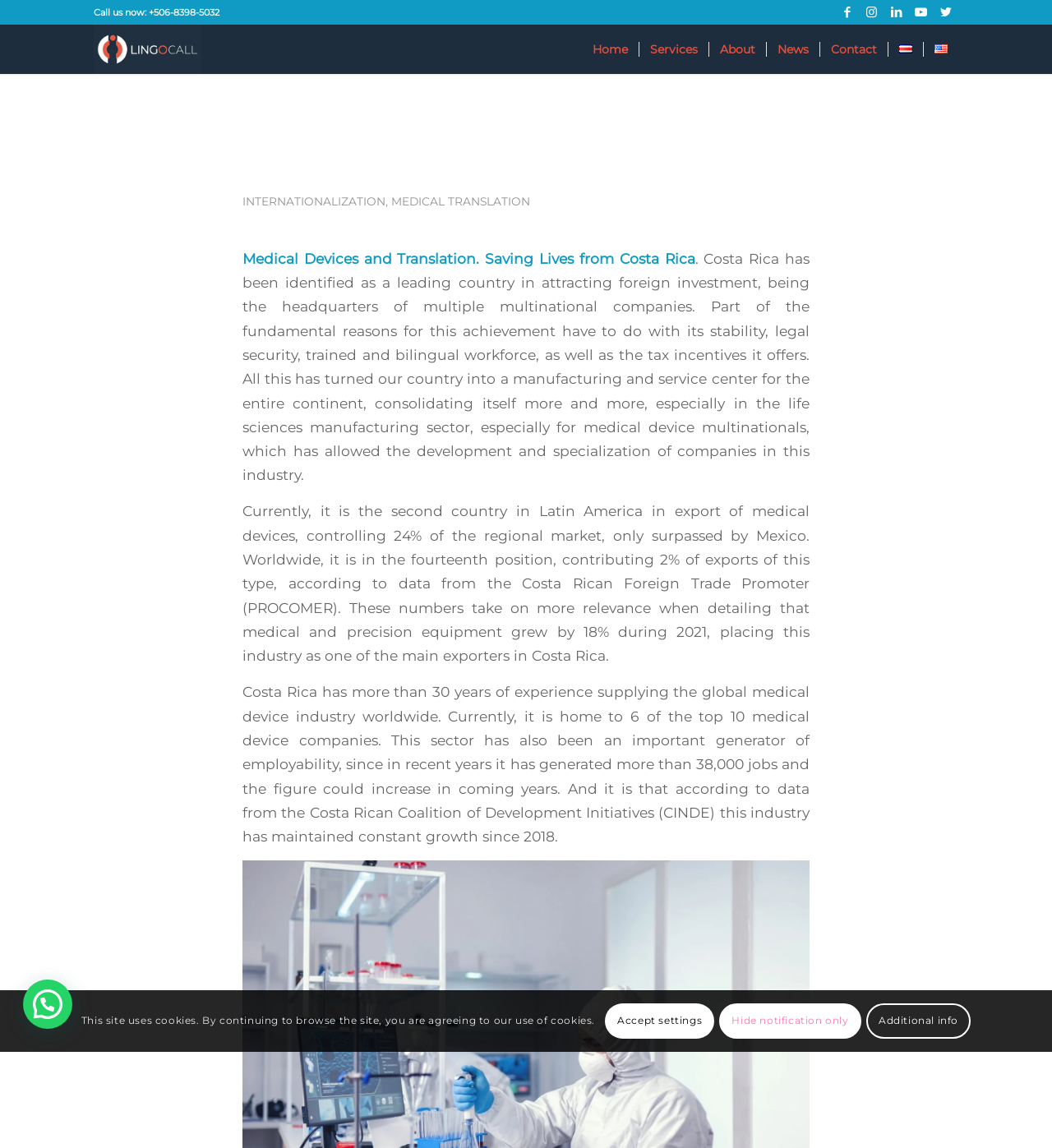Identify the bounding box coordinates for the UI element described as: "Internationalization". The coordinates should be provided as four floats between 0 and 1: [left, top, right, bottom].

[0.23, 0.169, 0.366, 0.181]